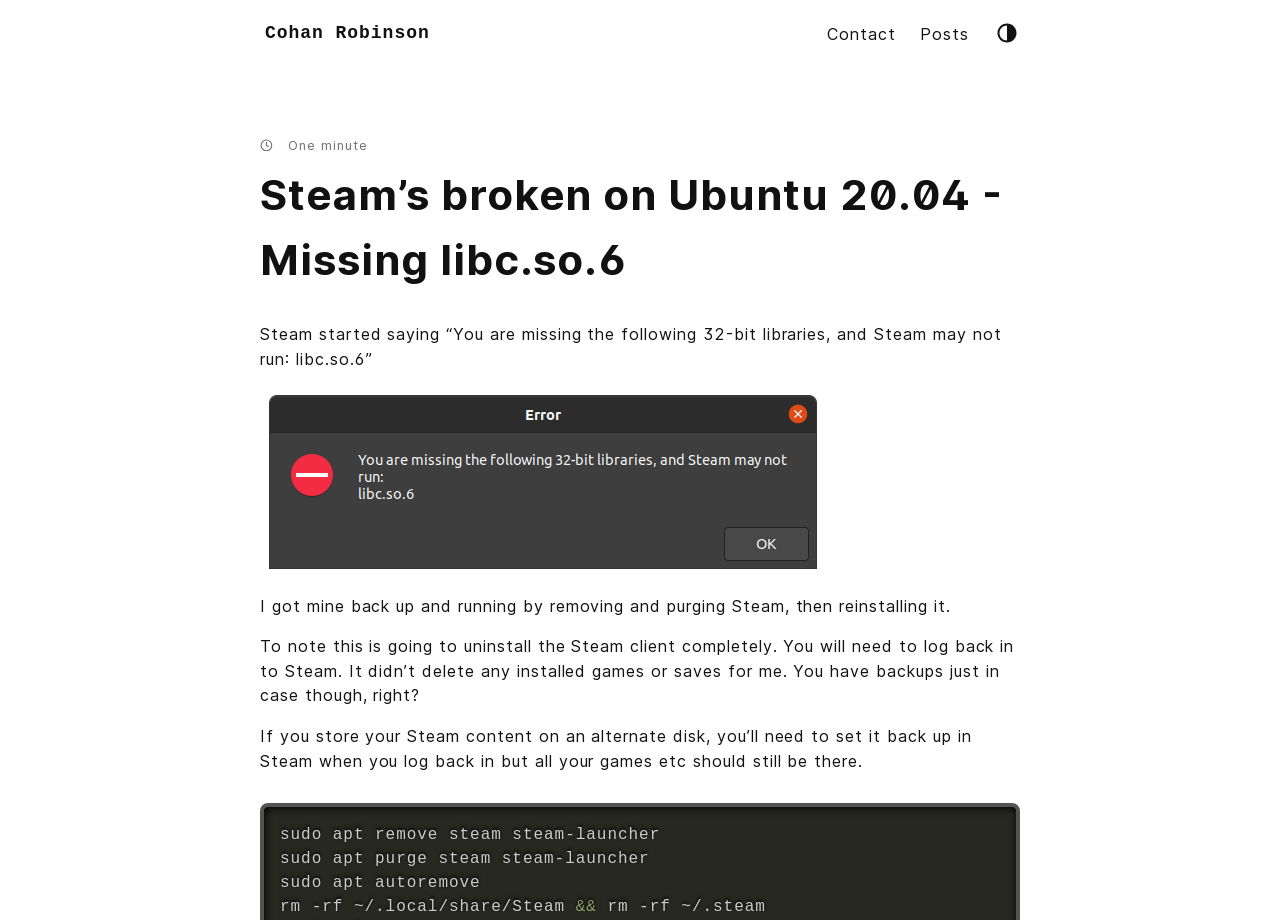Using the information in the image, could you please answer the following question in detail:
What is the potential consequence of removing Steam?

I inferred this answer by reading the StaticText element that warns about the consequence of removing Steam, specifically the text 'To note this is going to uninstall the Steam client completely.' which explains what will happen if the user follows the suggested solution.